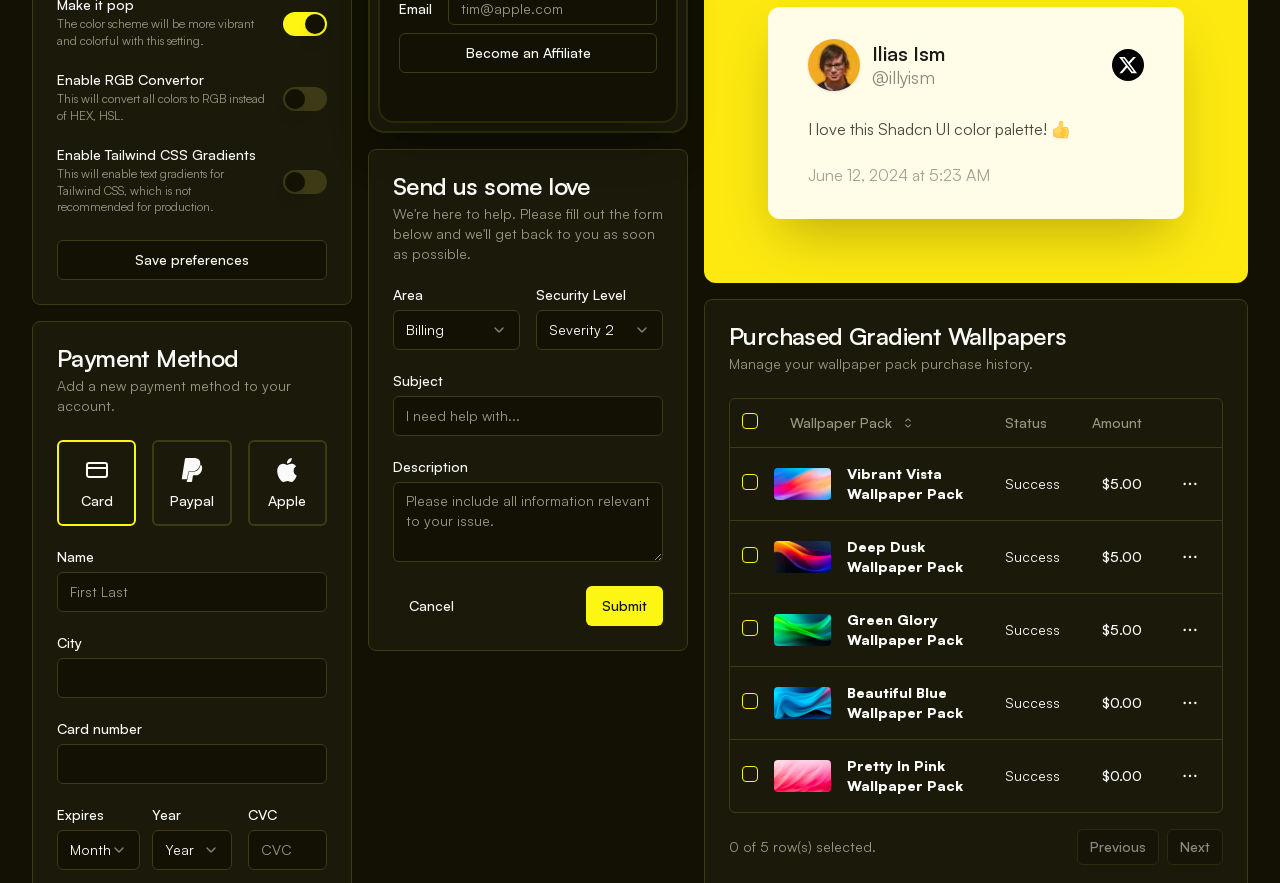What is the security level option?
Refer to the image and give a detailed response to the question.

The security level option is located in the 'Send us some love' section, and it provides a dropdown menu with an option 'Severity 2'. This option is likely related to the security level of the user's account or payment information.